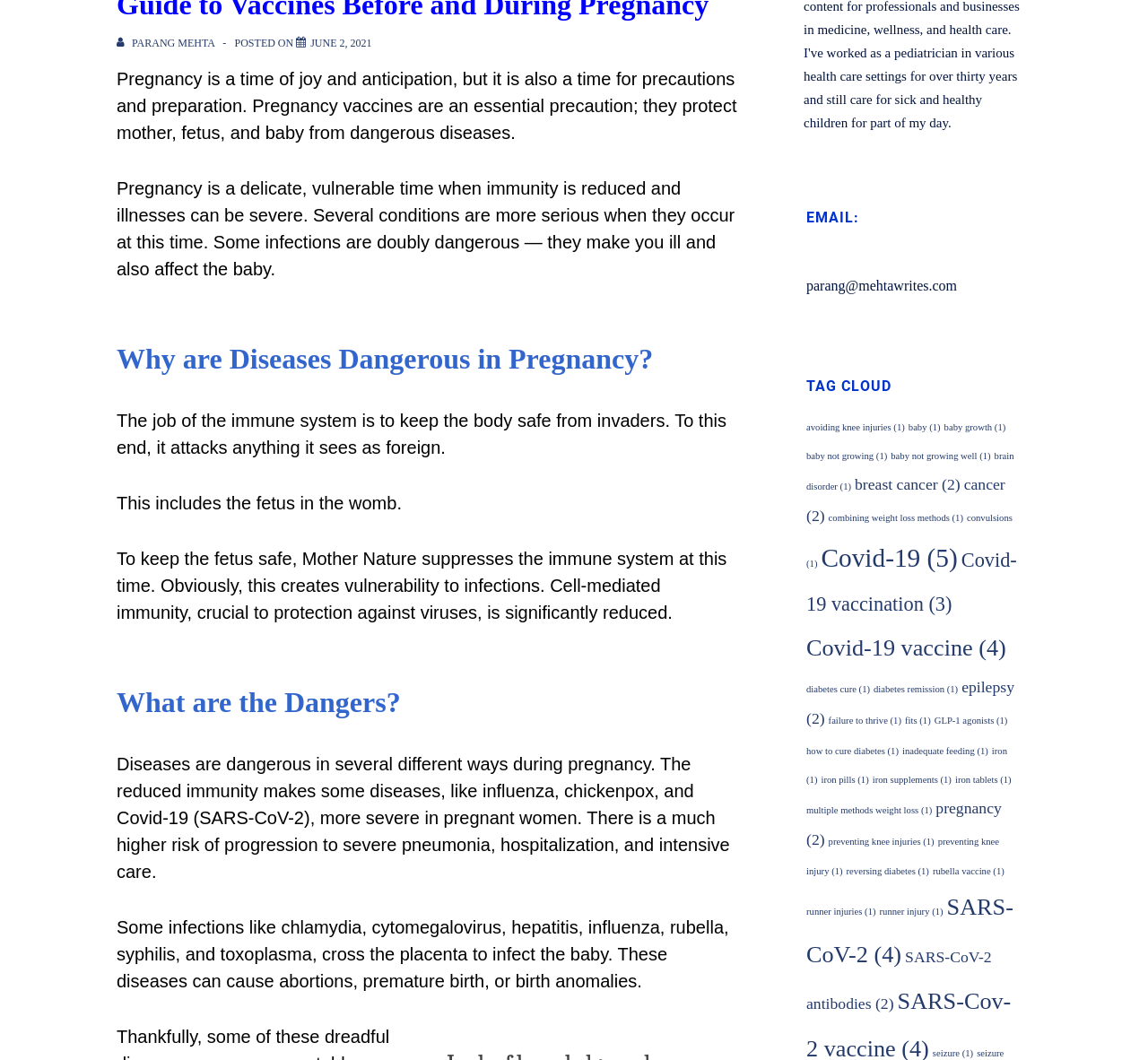Using the element description: "Donate", determine the bounding box coordinates. The coordinates should be in the format [left, top, right, bottom], with values between 0 and 1.

None